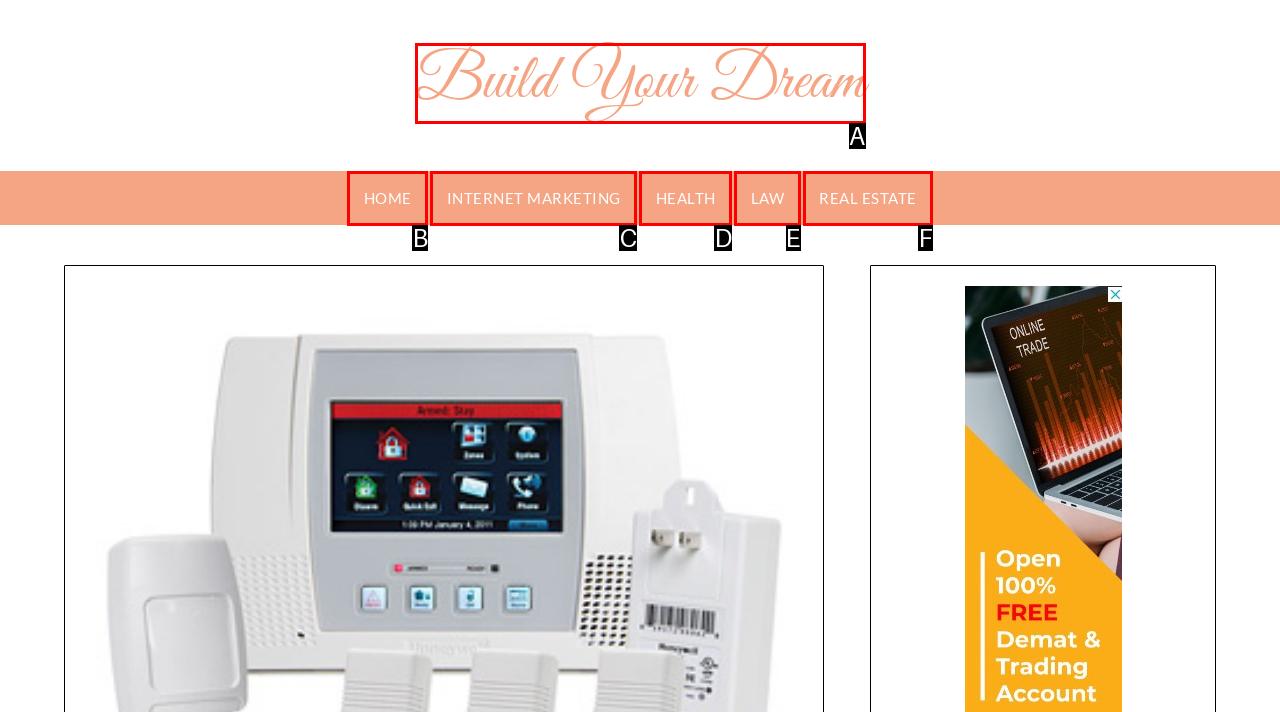Pick the HTML element that corresponds to the description: Health
Answer with the letter of the correct option from the given choices directly.

D